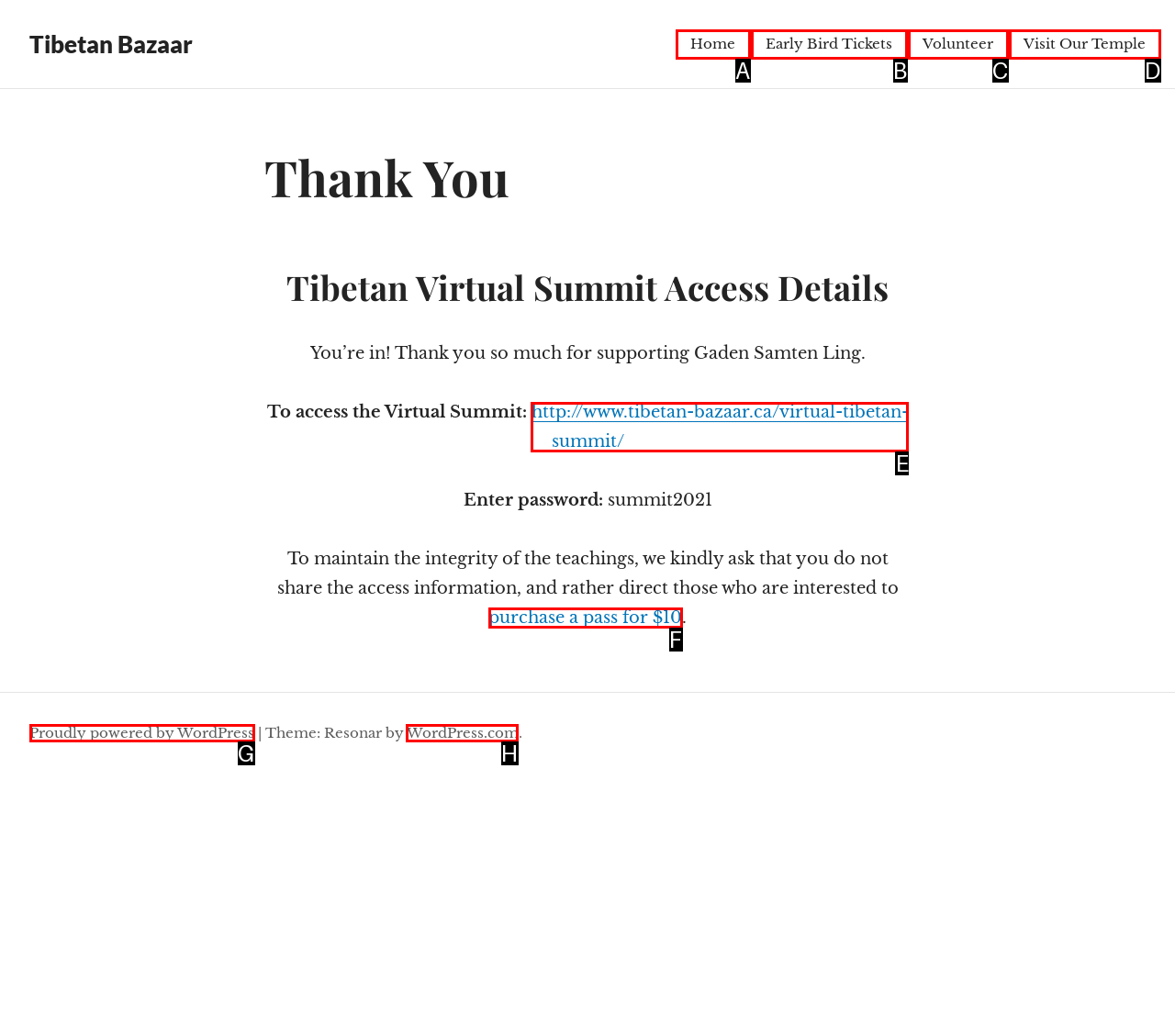Pick the HTML element that should be clicked to execute the task: Check the website powered by
Respond with the letter corresponding to the correct choice.

H